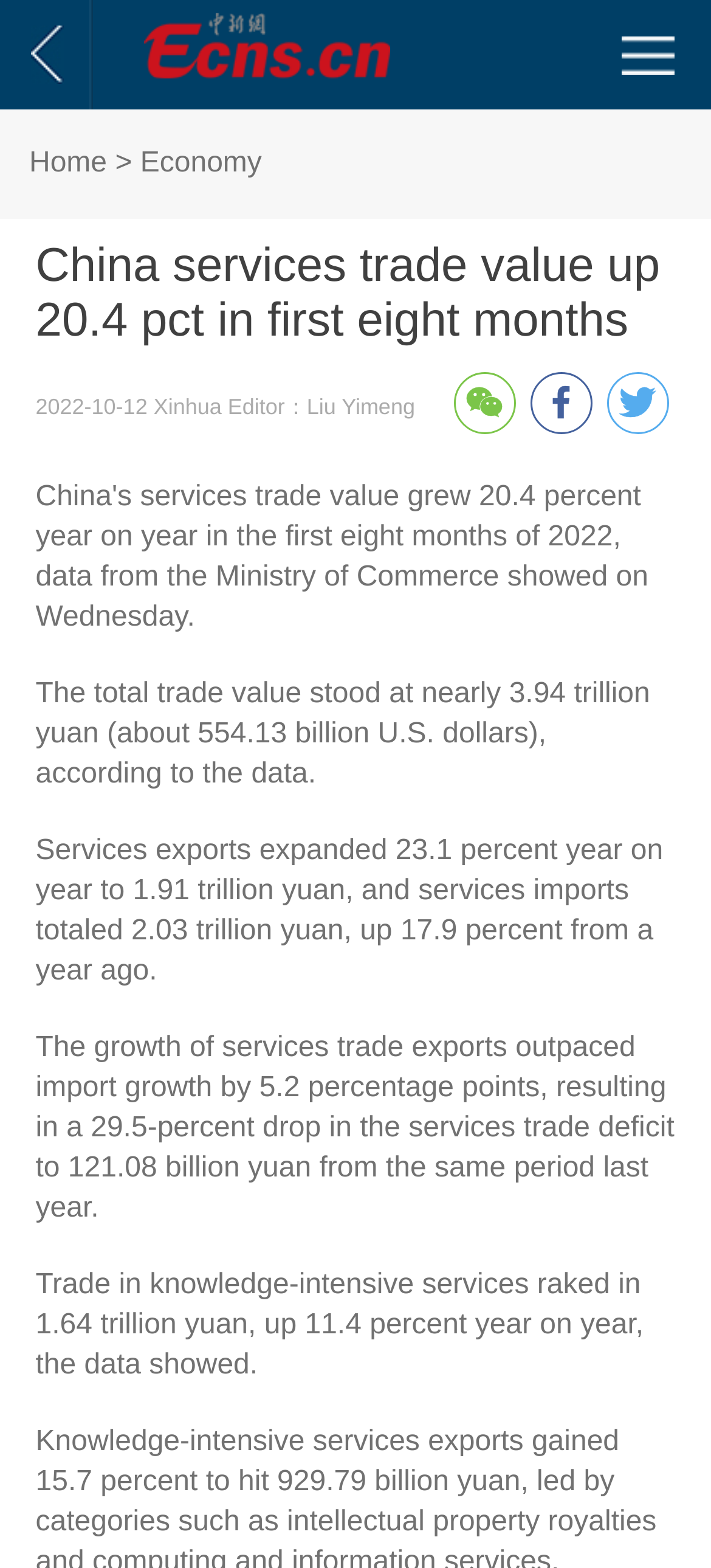Please give a concise answer to this question using a single word or phrase: 
What is the value of trade in knowledge-intensive services?

1.64 trillion yuan